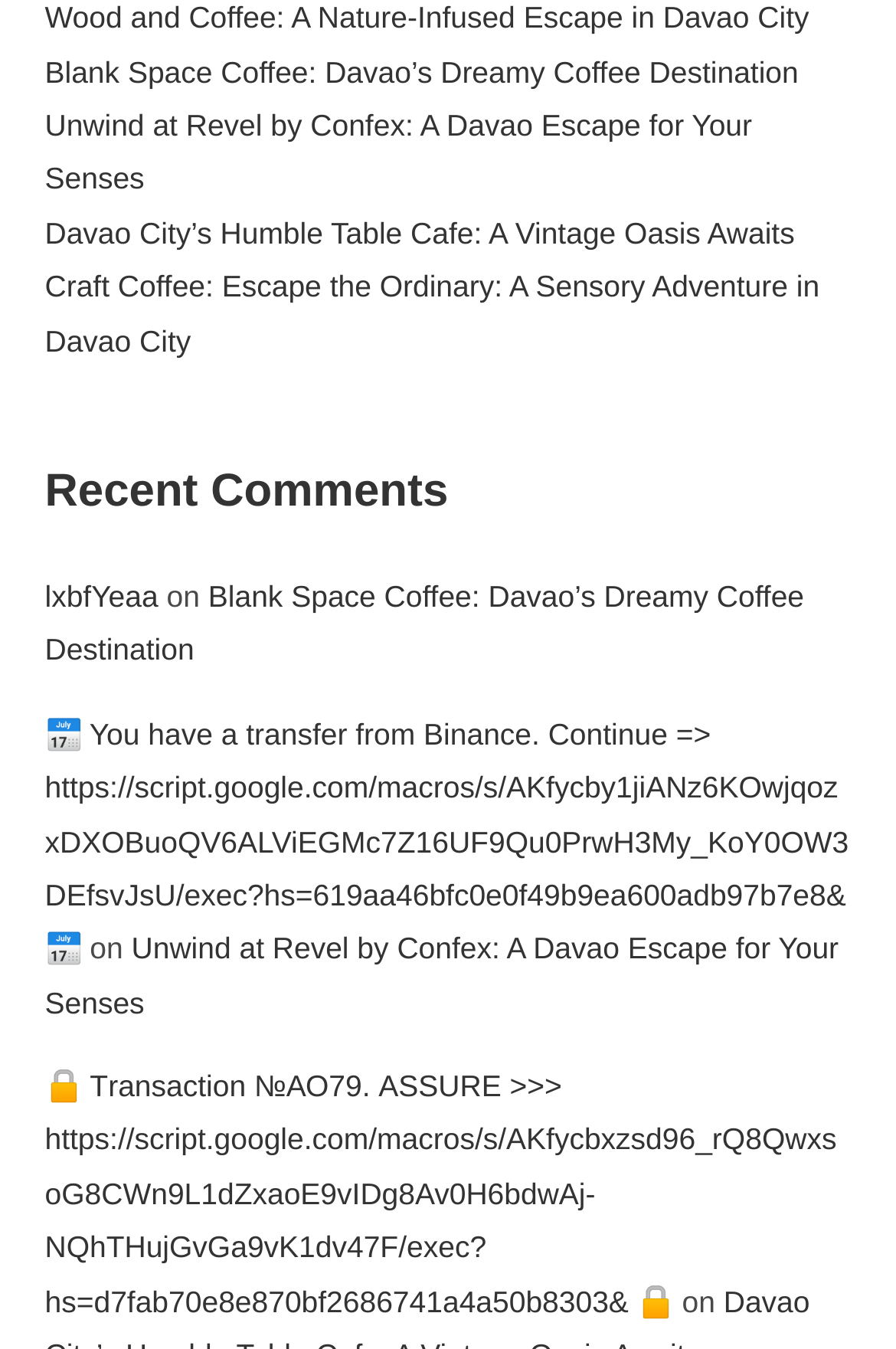Please answer the following question using a single word or phrase: 
How many articles are there on the webpage?

2